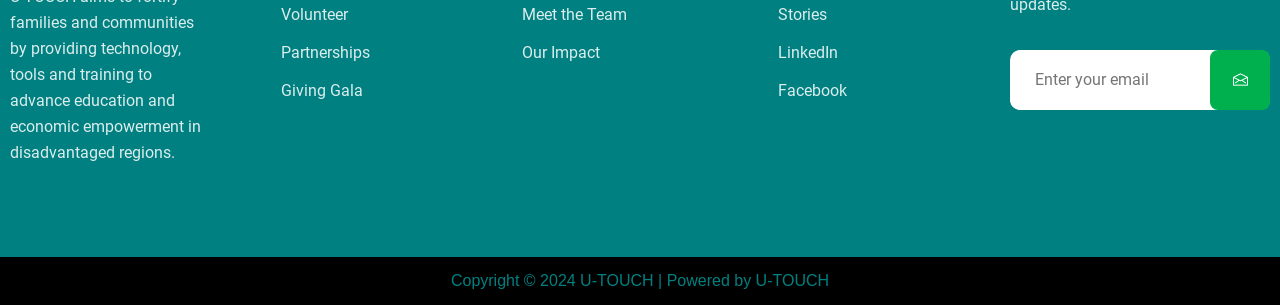Please analyze the image and provide a thorough answer to the question:
What is the purpose of the form?

The form is located at the bottom right of the webpage, and it has a textbox to enter an email and a button with an icon. This suggests that the form is used to contact the organization or subscribe to a newsletter.